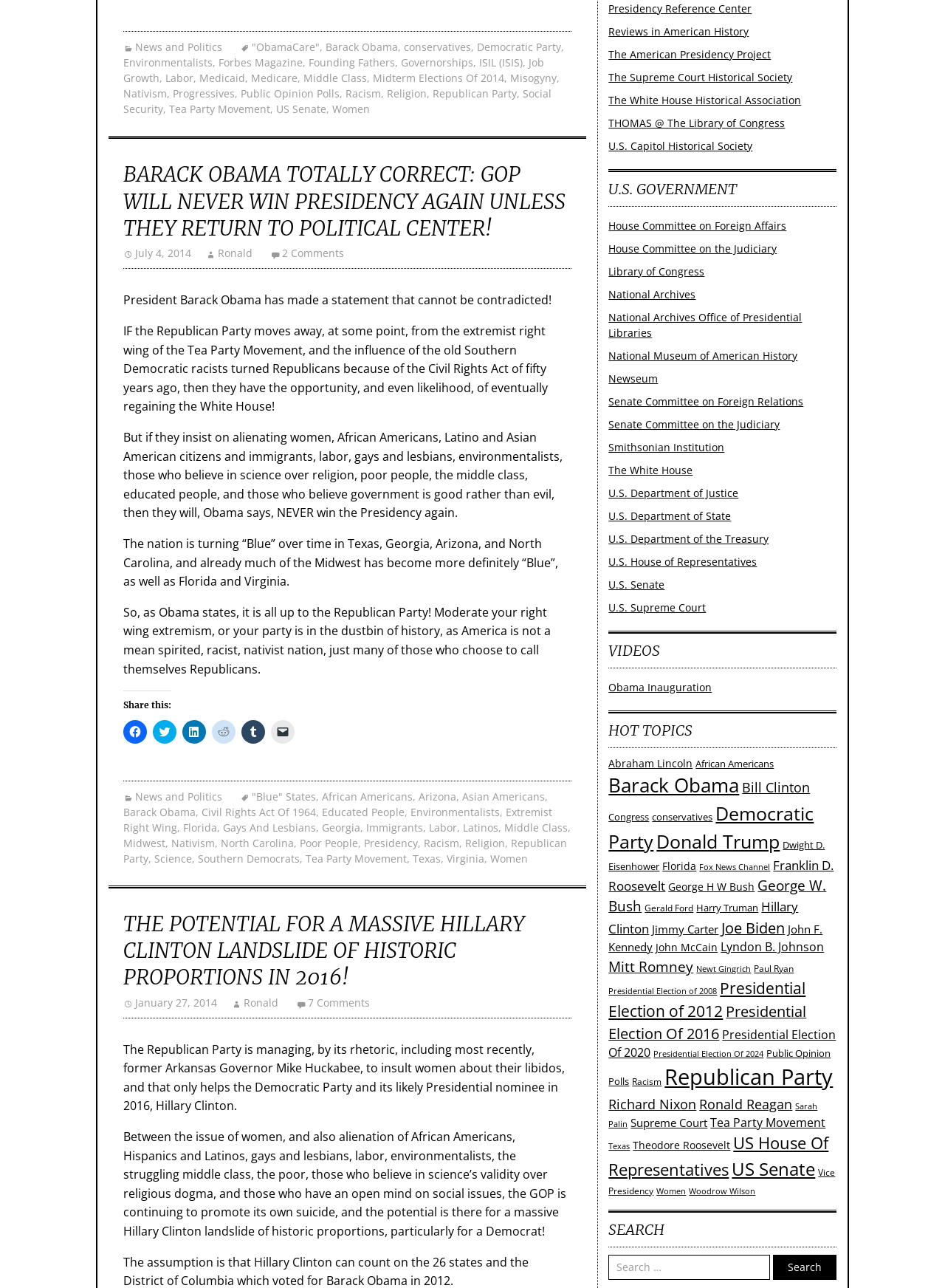What is the purpose of the links at the bottom of the page?
Using the visual information from the image, give a one-word or short-phrase answer.

Sharing the article